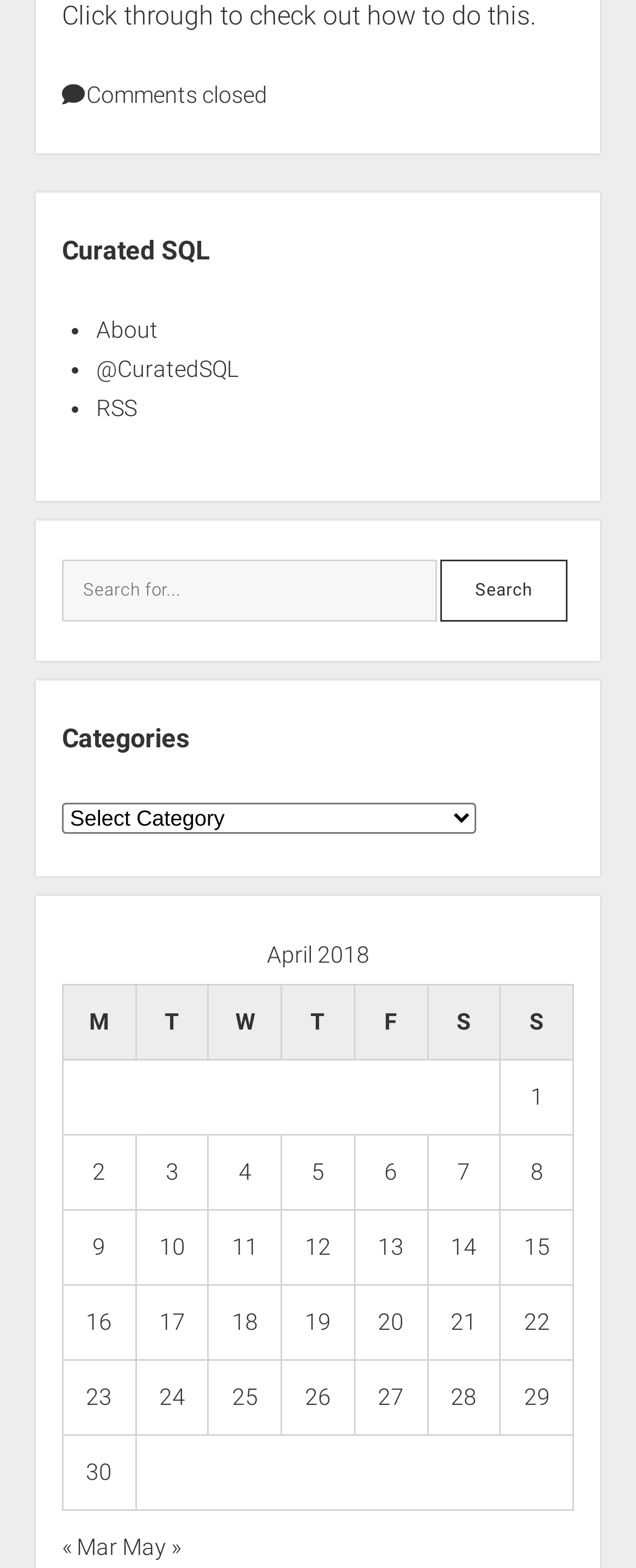Determine the bounding box coordinates of the target area to click to execute the following instruction: "Search."

[0.097, 0.357, 0.903, 0.396]